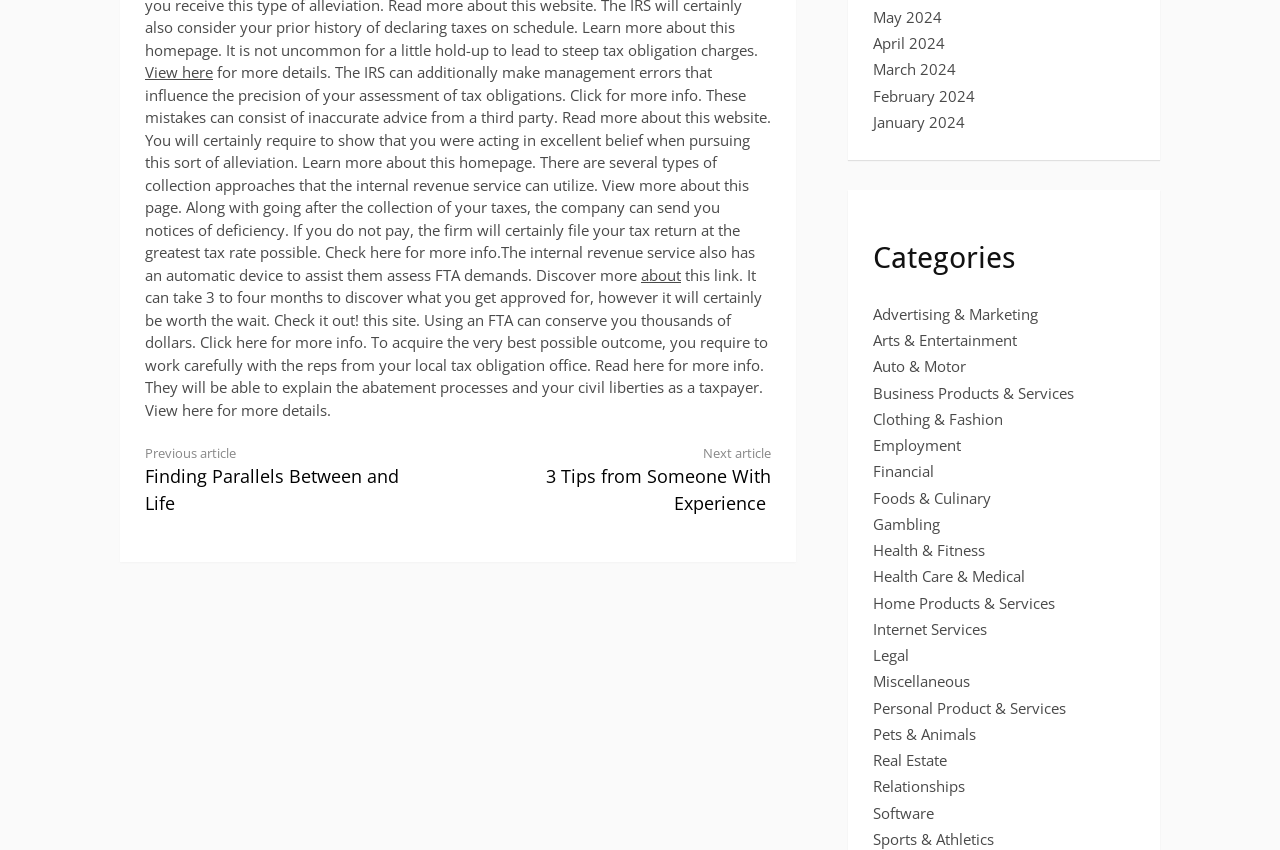Please identify the coordinates of the bounding box for the clickable region that will accomplish this instruction: "Check here for more info about the internal revenue service".

[0.113, 0.312, 0.6, 0.494]